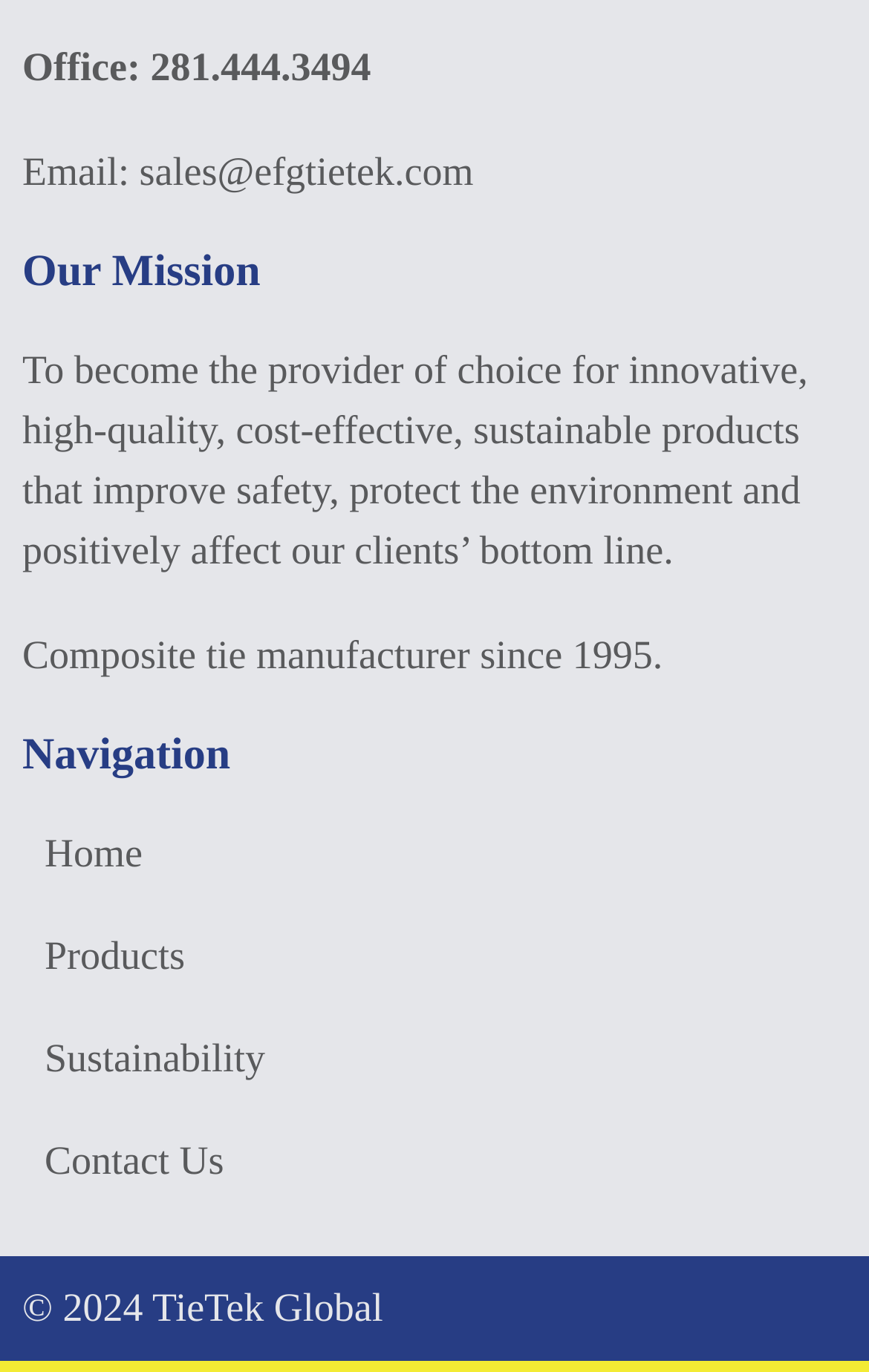Identify the bounding box of the UI element described as follows: "Home". Provide the coordinates as four float numbers in the range of 0 to 1 [left, top, right, bottom].

[0.0, 0.585, 1.0, 0.66]